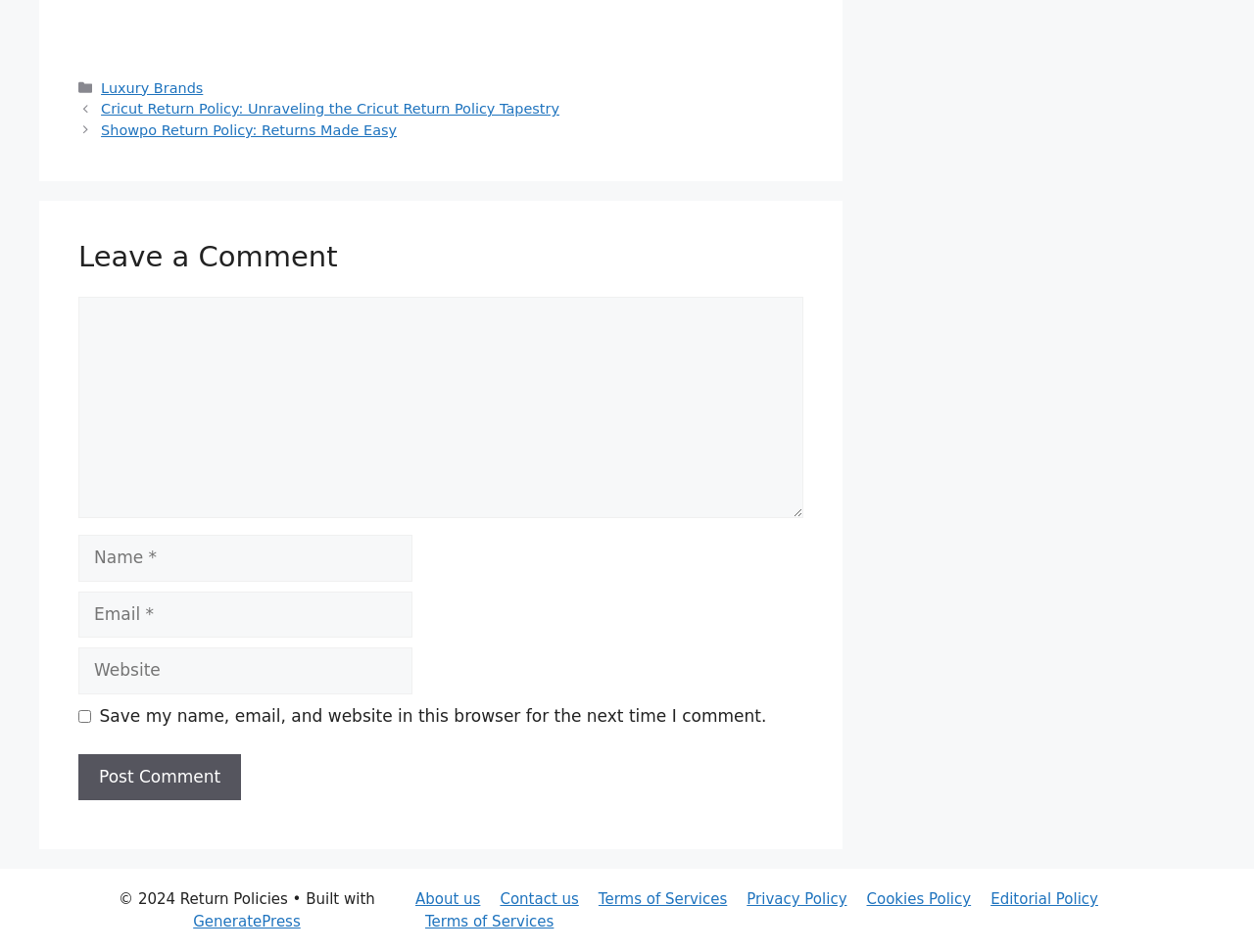Please find the bounding box coordinates for the clickable element needed to perform this instruction: "Leave a comment".

[0.062, 0.252, 0.641, 0.291]